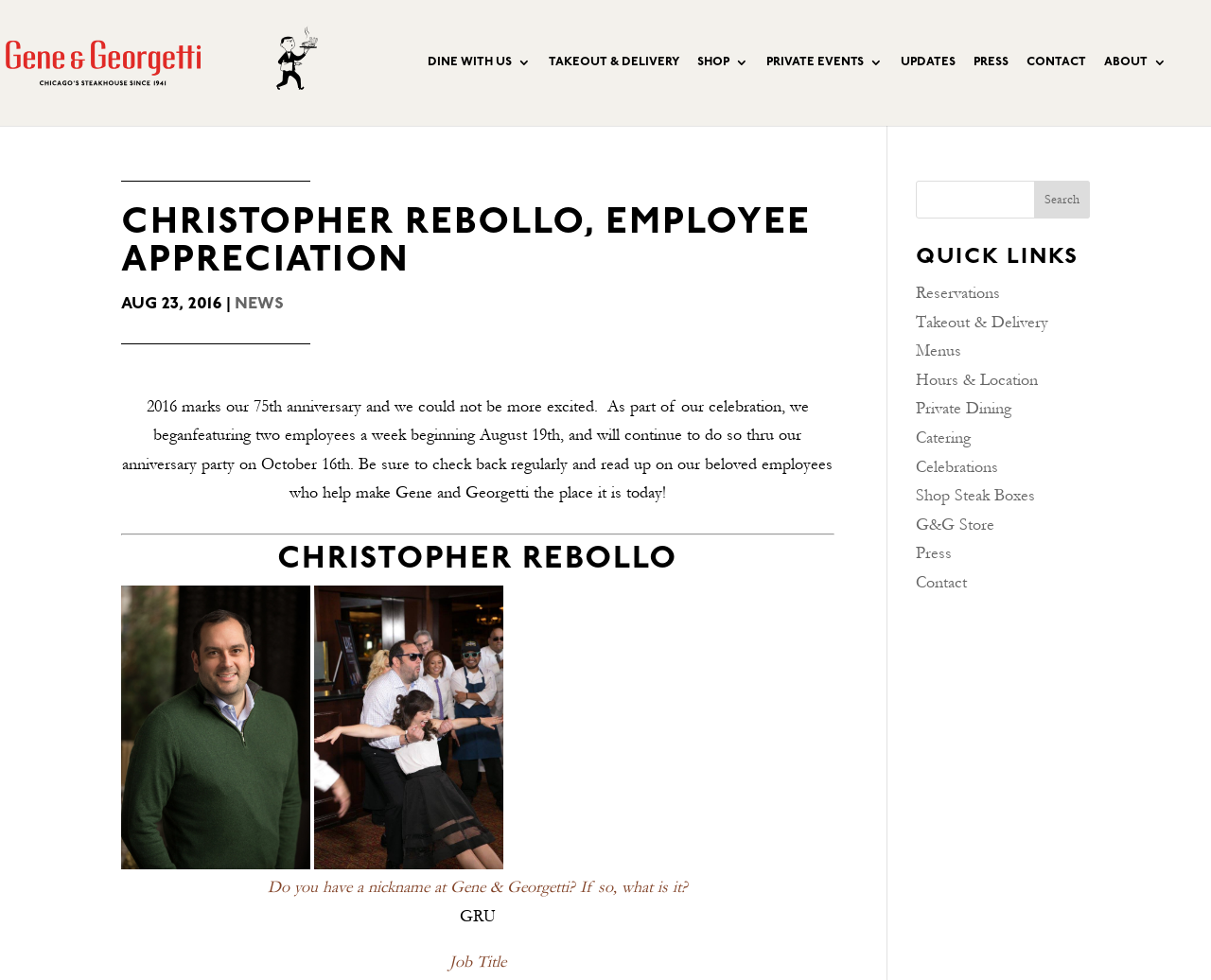From the image, can you give a detailed response to the question below:
What is the name of the employee being featured?

The answer can be found by looking at the heading 'CHRISTOPHER REBOLLO, EMPLOYEE APPRECIATION' and the heading 'CHRISTOPHER REBOLLO' which suggests that Christopher Rebollo is the employee being featured.